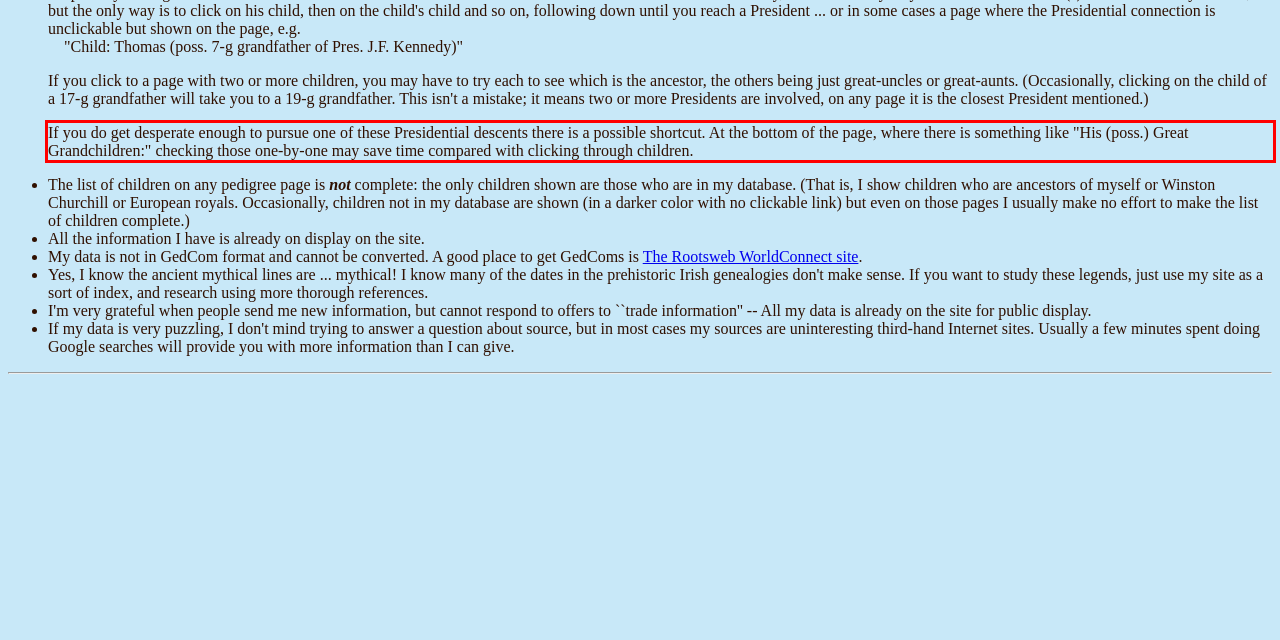Please identify the text within the red rectangular bounding box in the provided webpage screenshot.

If you do get desperate enough to pursue one of these Presidential descents there is a possible shortcut. At the bottom of the page, where there is something like "His (poss.) Great Grandchildren:" checking those one-by-one may save time compared with clicking through children.